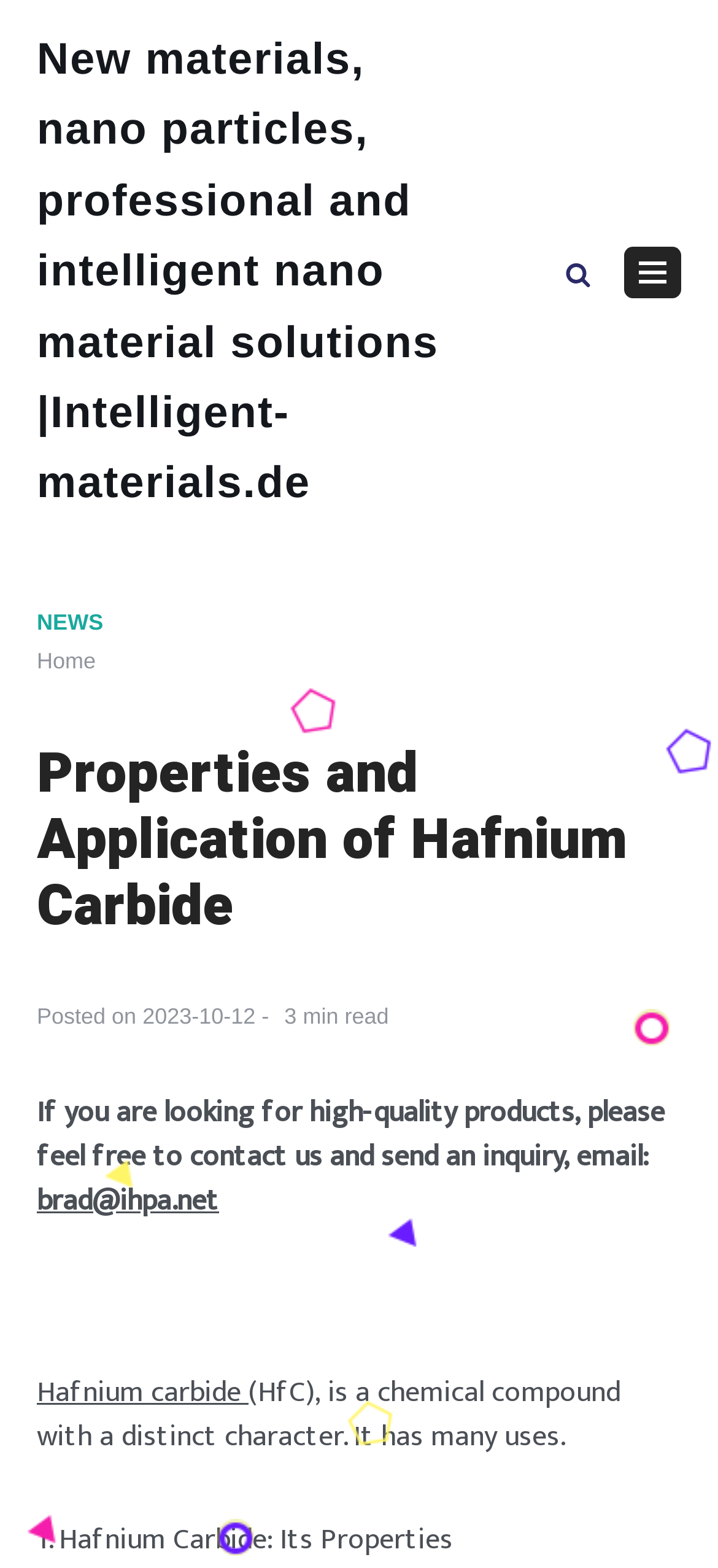Determine the bounding box coordinates of the section to be clicked to follow the instruction: "Learn more about Hafnium carbide". The coordinates should be given as four float numbers between 0 and 1, formatted as [left, top, right, bottom].

[0.051, 0.872, 0.346, 0.904]